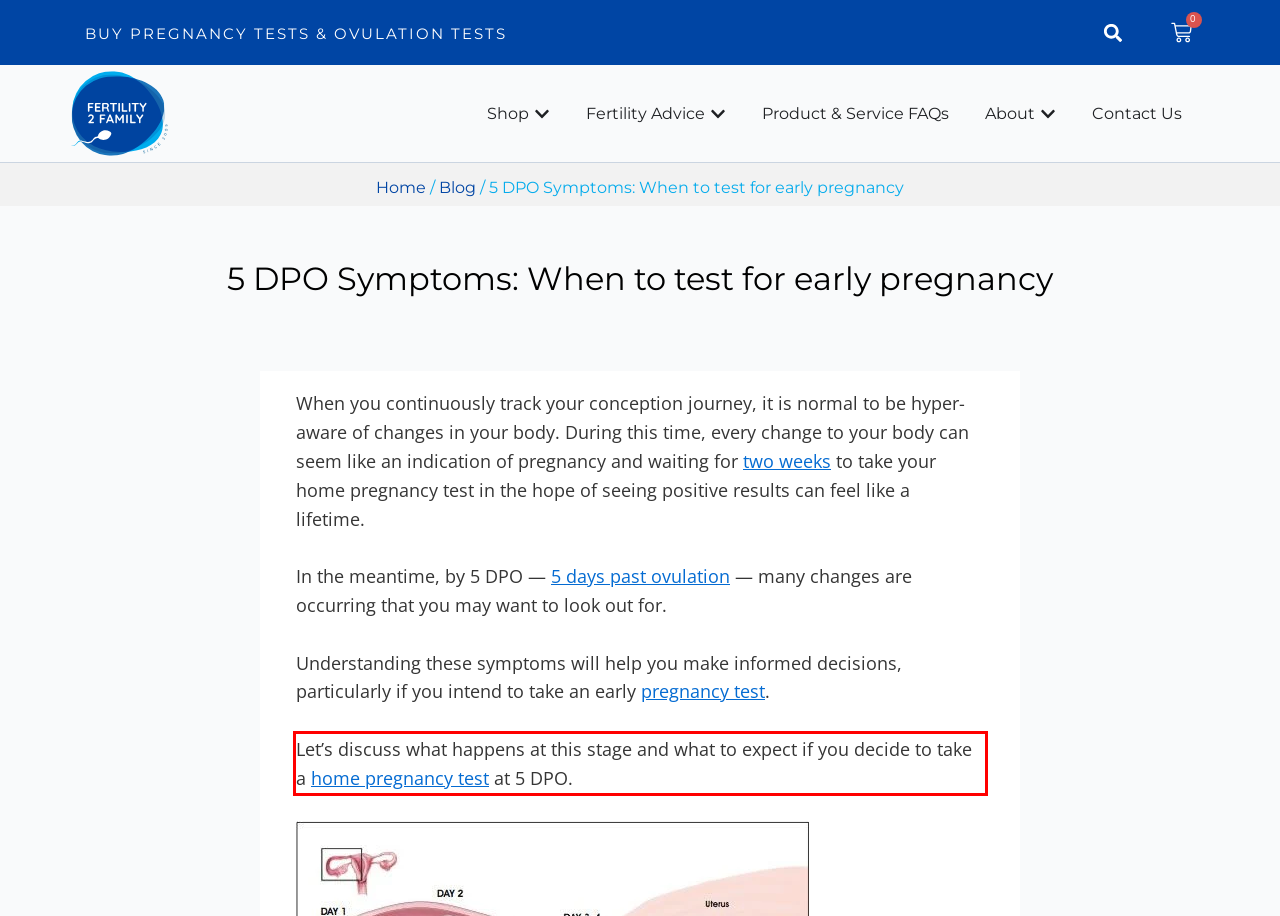Using the provided screenshot of a webpage, recognize the text inside the red rectangle bounding box by performing OCR.

Let’s discuss what happens at this stage and what to expect if you decide to take a home pregnancy test at 5 DPO.